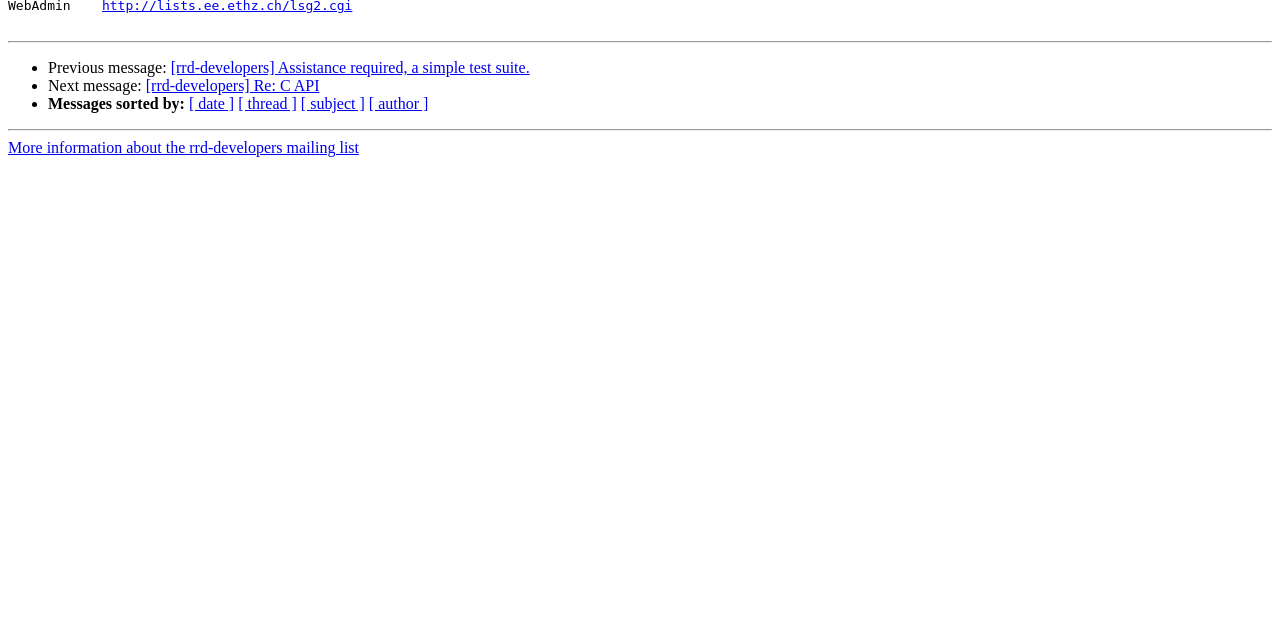Bounding box coordinates are given in the format (top-left x, top-left y, bottom-right x, bottom-right y). All values should be floating point numbers between 0 and 1. Provide the bounding box coordinate for the UI element described as: [rrd-developers] Re: C API

[0.114, 0.121, 0.25, 0.148]